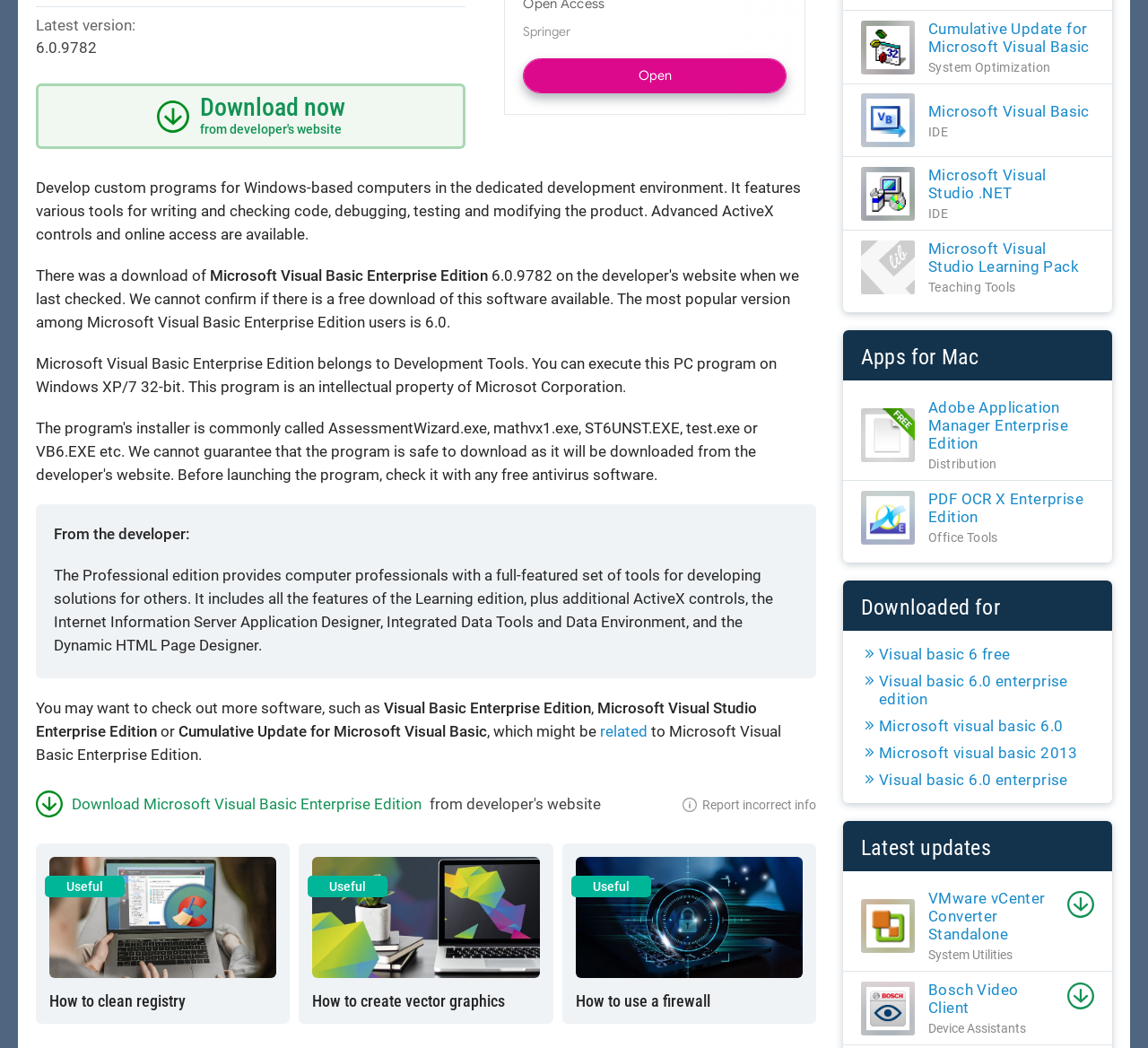Given the description of a UI element: "Ethnicity and Migration Collections", identify the bounding box coordinates of the matching element in the webpage screenshot.

None